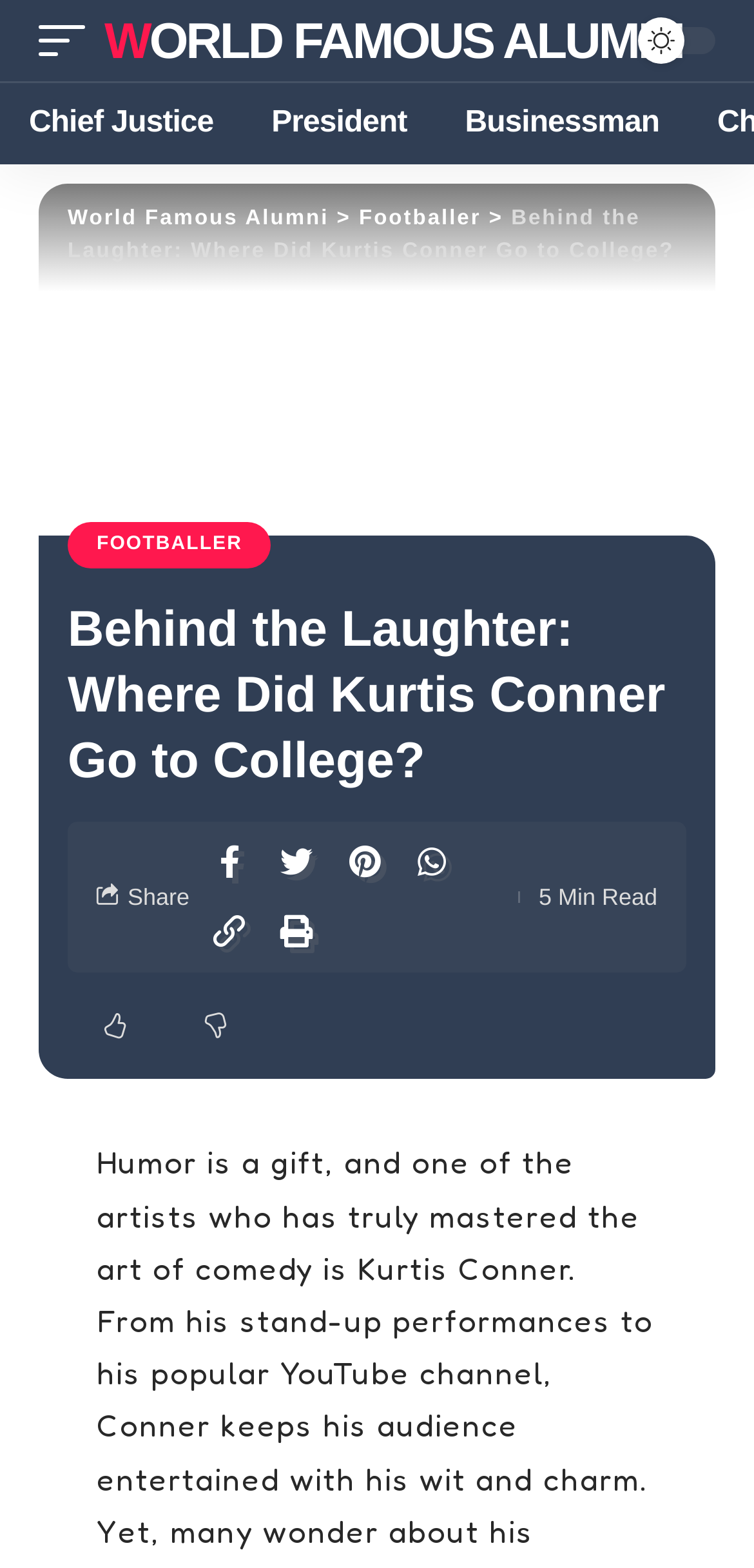Kindly determine the bounding box coordinates for the area that needs to be clicked to execute this instruction: "Click on the 'President' link".

[0.322, 0.053, 0.578, 0.105]